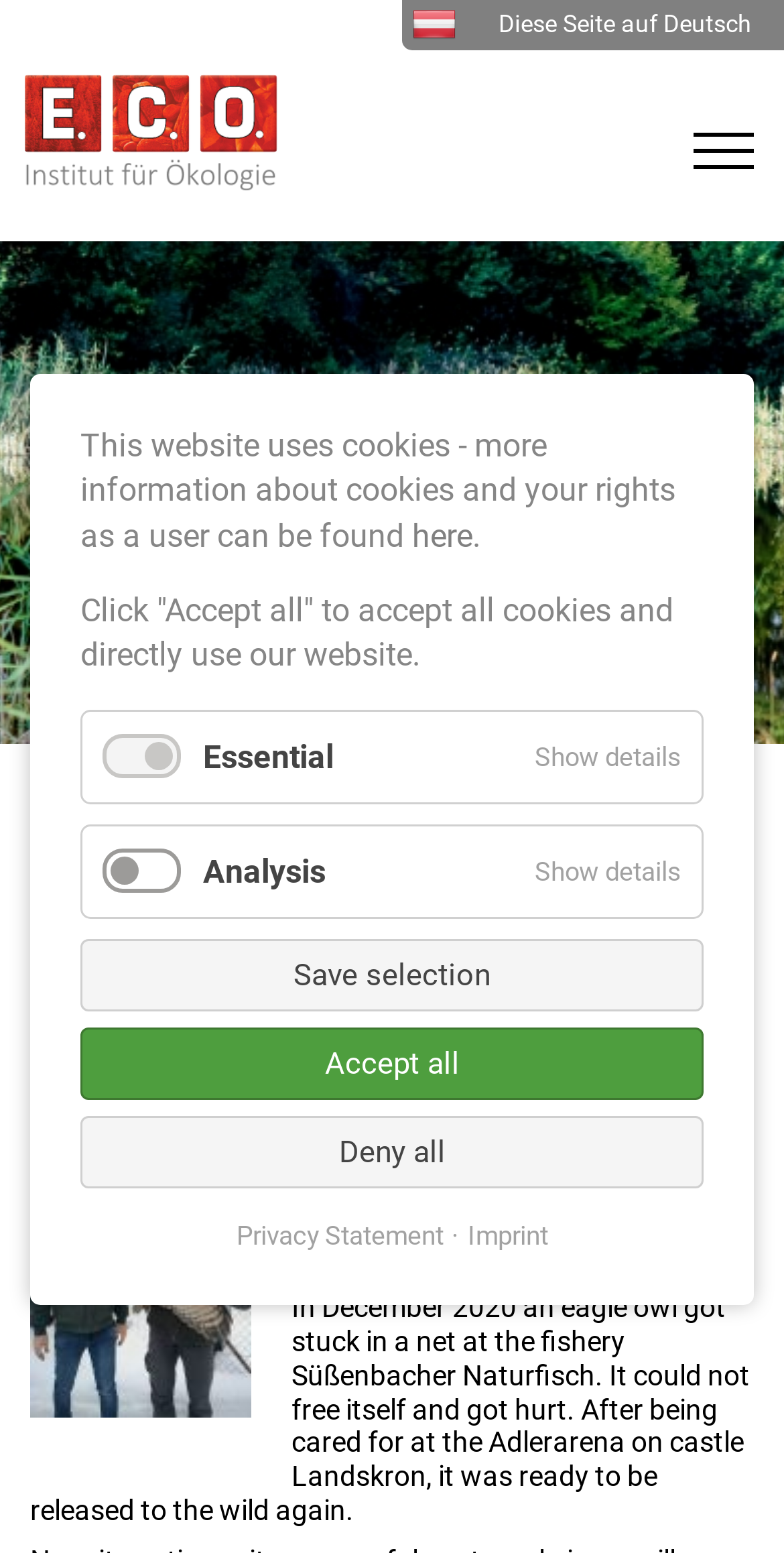Given the element description: "Imprint", predict the bounding box coordinates of this UI element. The coordinates must be four float numbers between 0 and 1, given as [left, top, right, bottom].

[0.576, 0.786, 0.699, 0.808]